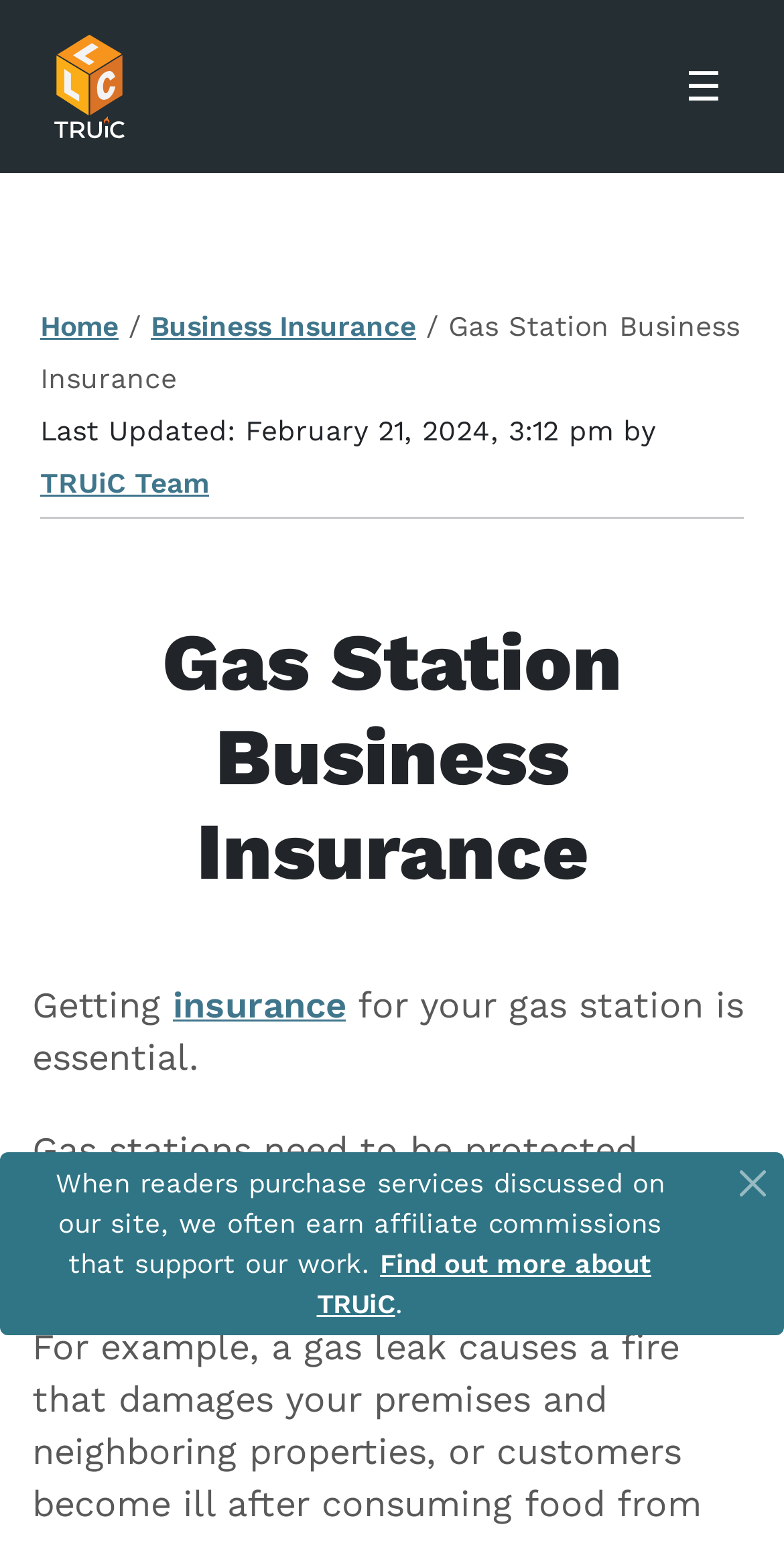Determine the bounding box coordinates of the UI element described below. Use the format (top-left x, top-left y, bottom-right x, bottom-right y) with floating point numbers between 0 and 1: TRUiC Team

[0.051, 0.302, 0.267, 0.323]